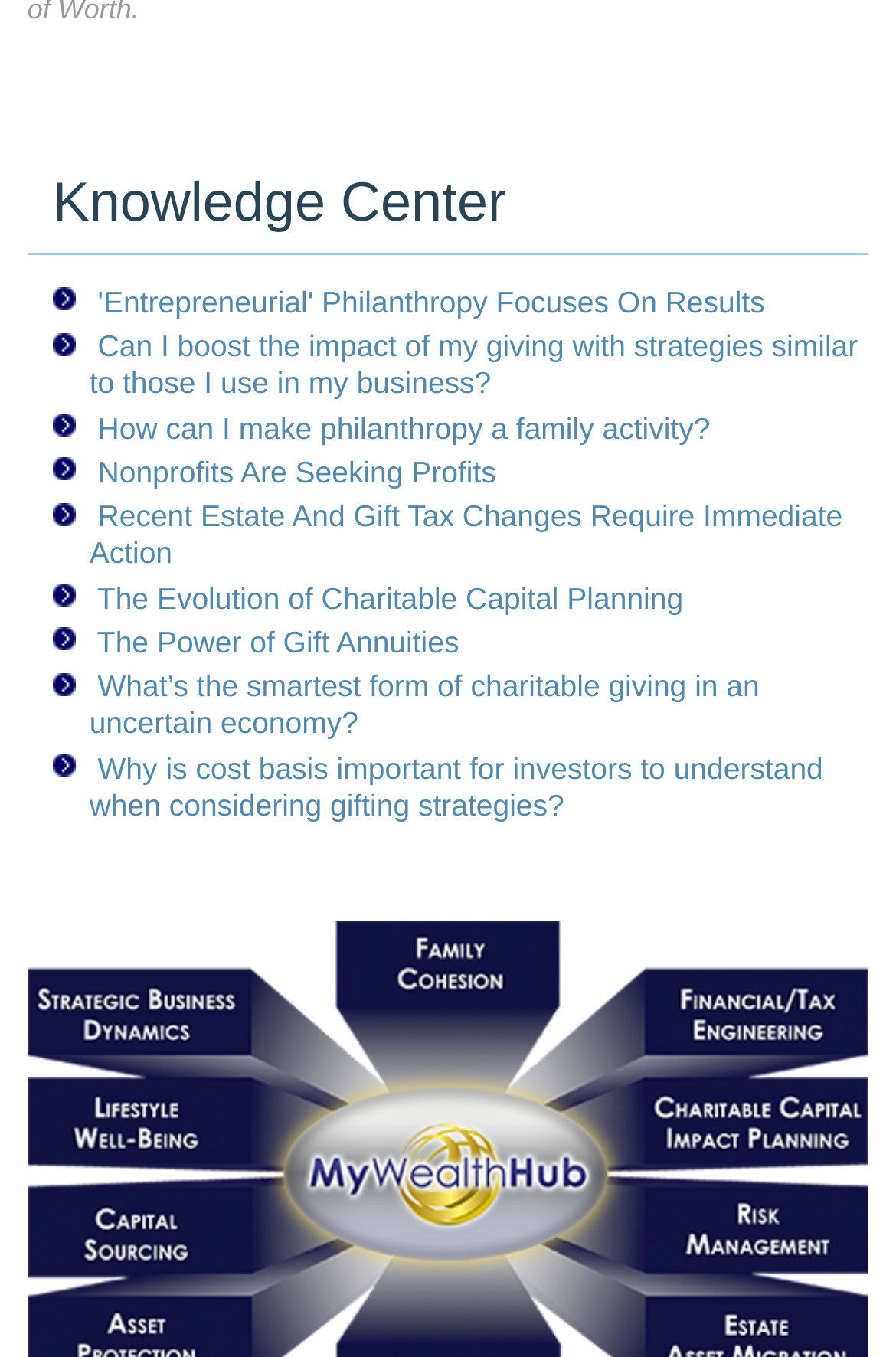Could you highlight the region that needs to be clicked to execute the instruction: "Understand the smartest form of charitable giving in an uncertain economy"?

[0.1, 0.493, 0.848, 0.546]